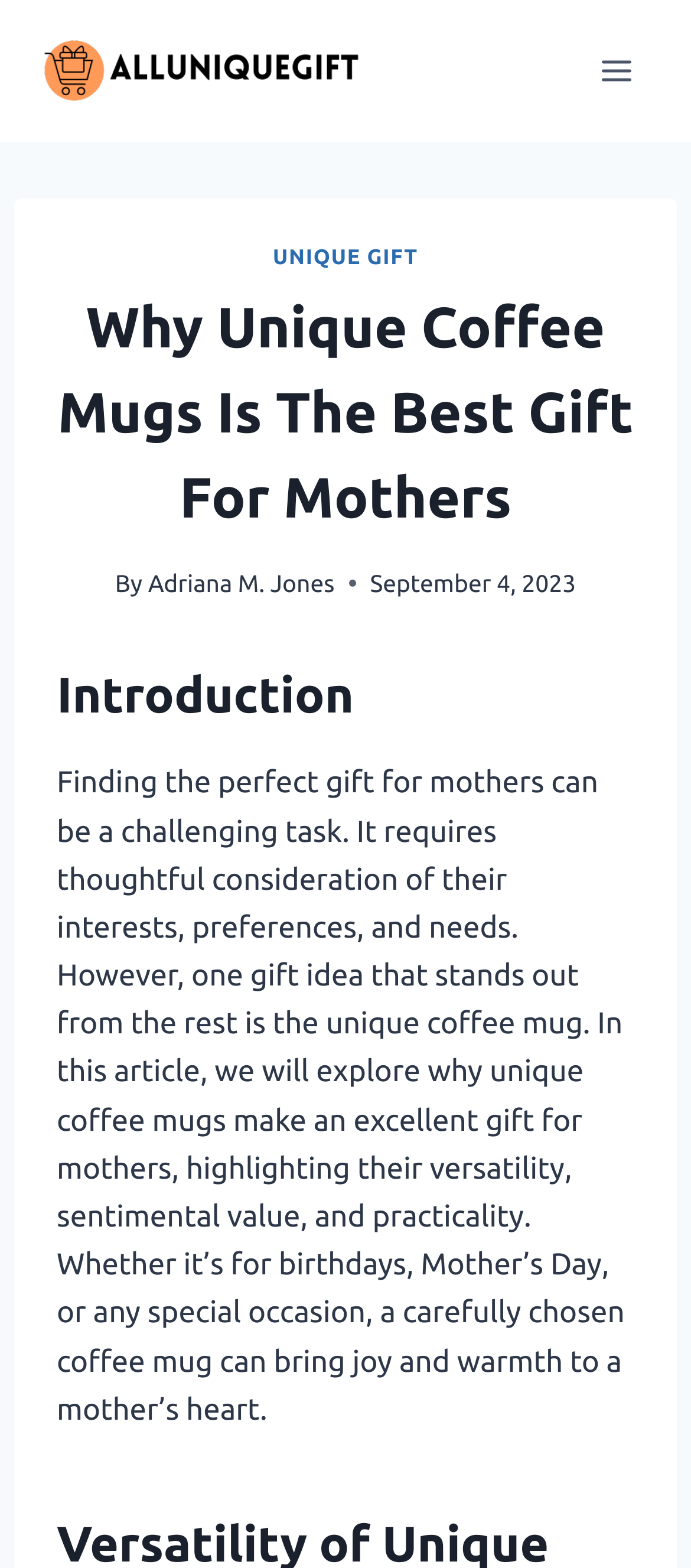Can you find and provide the main heading text of this webpage?

Why Unique Coffee Mugs Is The Best Gift For Mothers